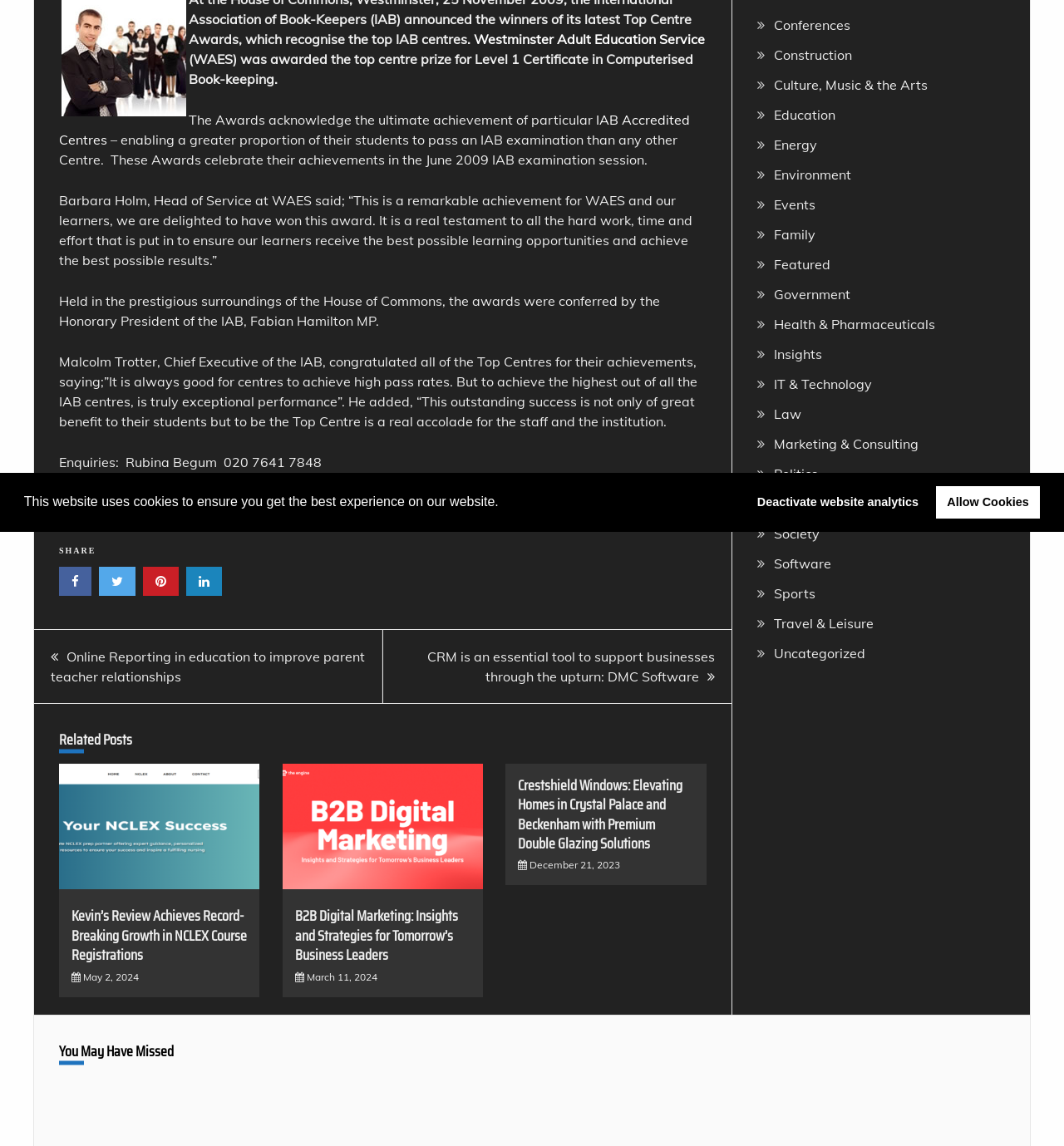Show the bounding box coordinates for the HTML element described as: "Insights".

[0.727, 0.302, 0.772, 0.316]